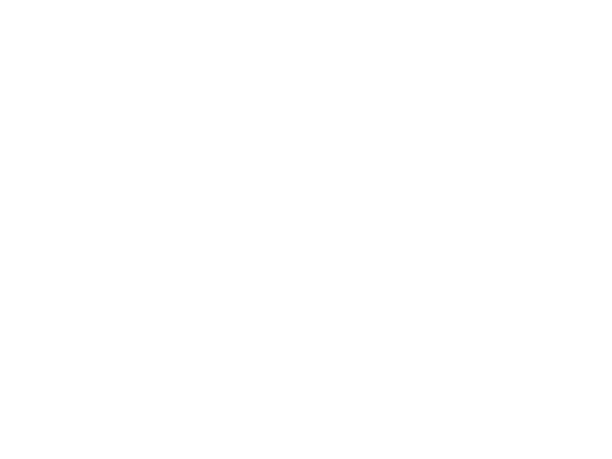Create an extensive caption that includes all significant details of the image.

The image showcases a sleek and powerful 2022 Ford Mustang, identified by its VIN: 3FMTK1RM5NMA18268. This specific vehicle, which belongs to a prominent line of American muscle cars, is highlighted as part of an online auction showcased by AutoBidCar. The Mustang is known for its dynamic performance and iconic styling, making it a favorite among automotive enthusiasts. The auction details reveal that this particular model was sold for $13,900 through Copart, emphasizing its market appeal and desirability within the automotive community. This visual serves as the first of multiple images capturing the essence and features of this 2022 Mustang, inviting potential buyers to explore its specifications and history in further detail.